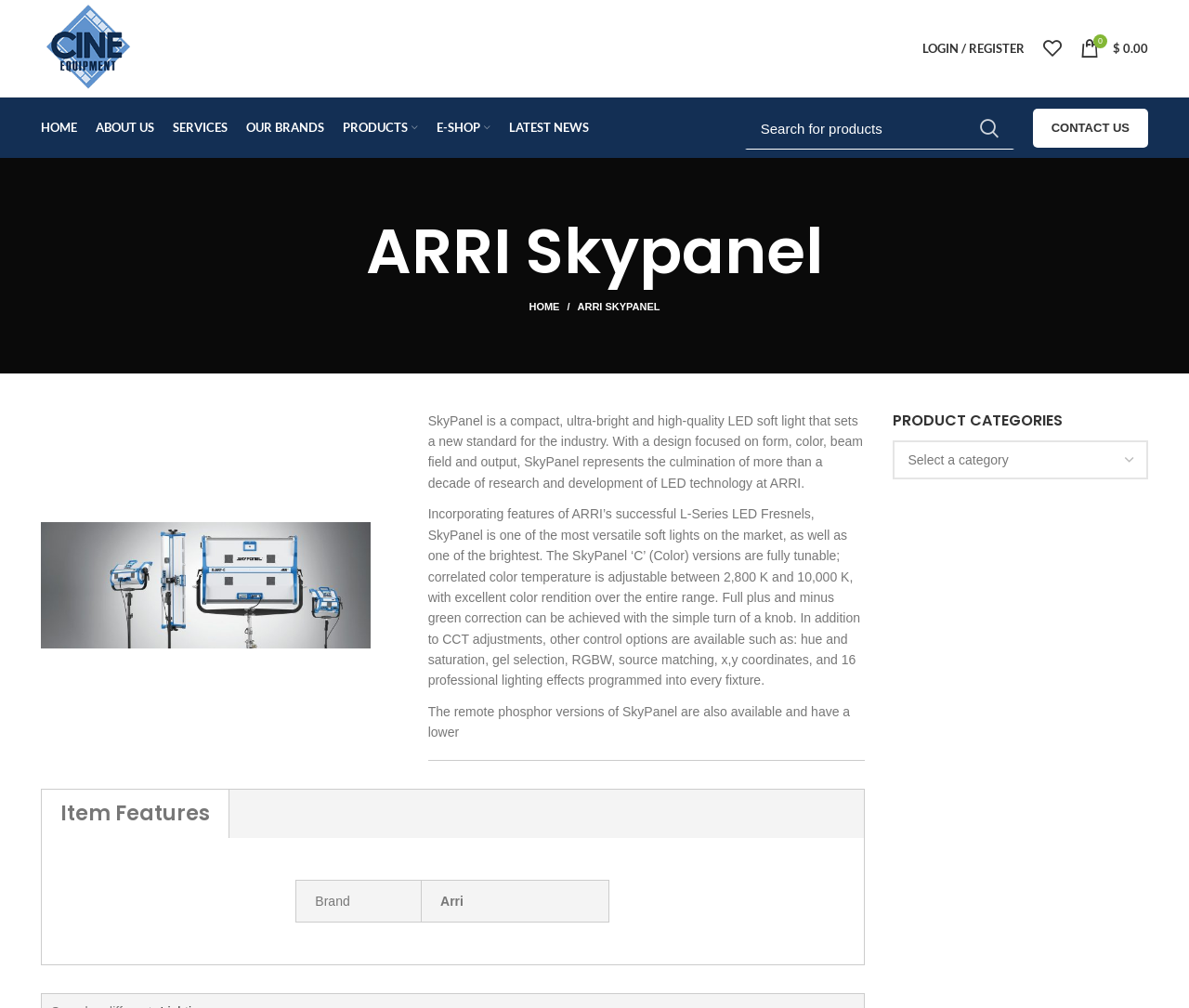Please identify the bounding box coordinates of the area I need to click to accomplish the following instruction: "Go to home page".

[0.027, 0.108, 0.073, 0.145]